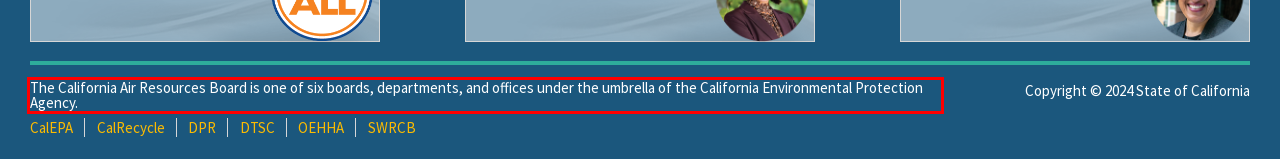In the screenshot of the webpage, find the red bounding box and perform OCR to obtain the text content restricted within this red bounding box.

The California Air Resources Board is one of six boards, departments, and offices under the umbrella of the California Environmental Protection Agency.